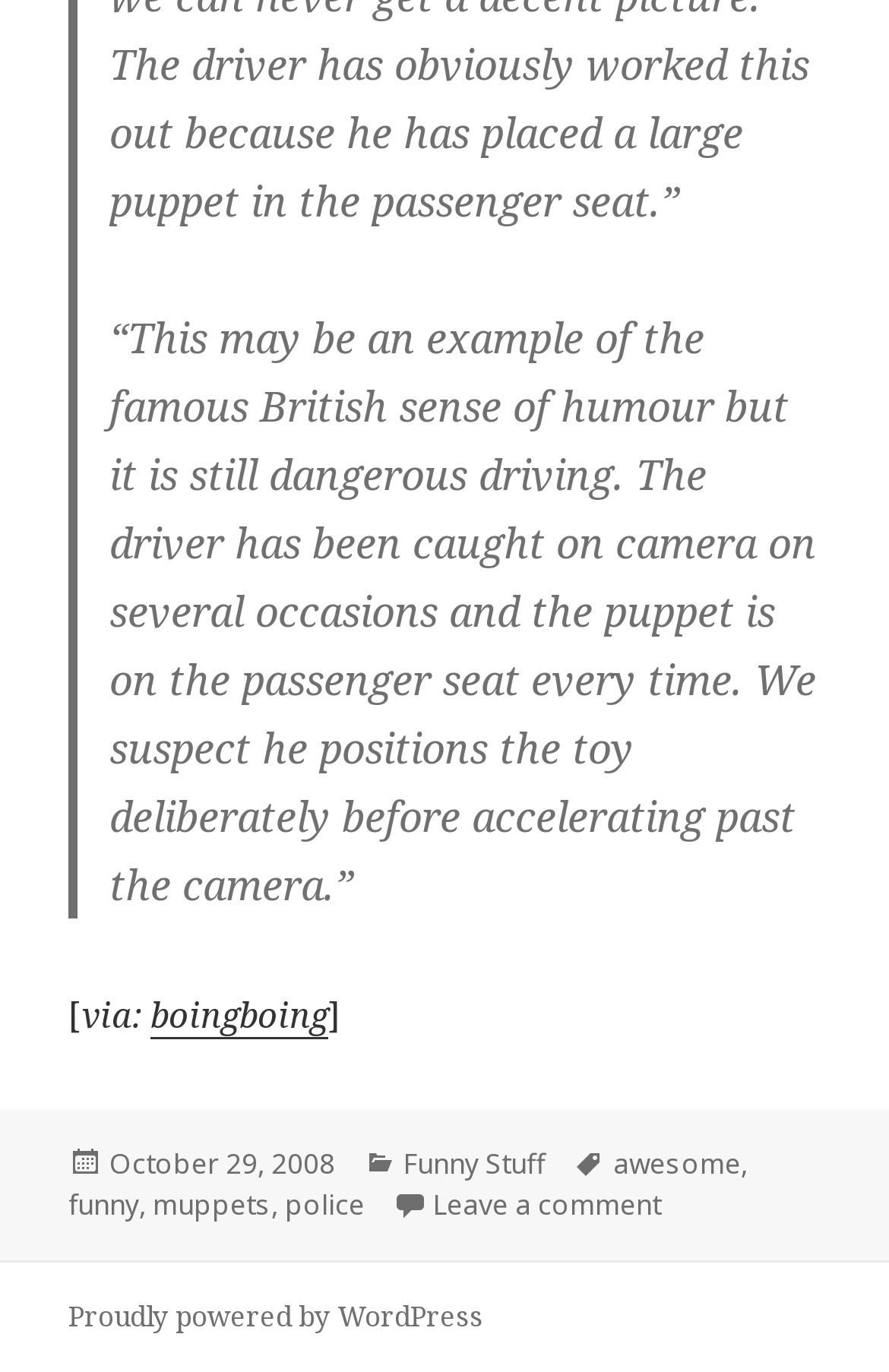Provide a short, one-word or phrase answer to the question below:
What is the category of the article?

Funny Stuff